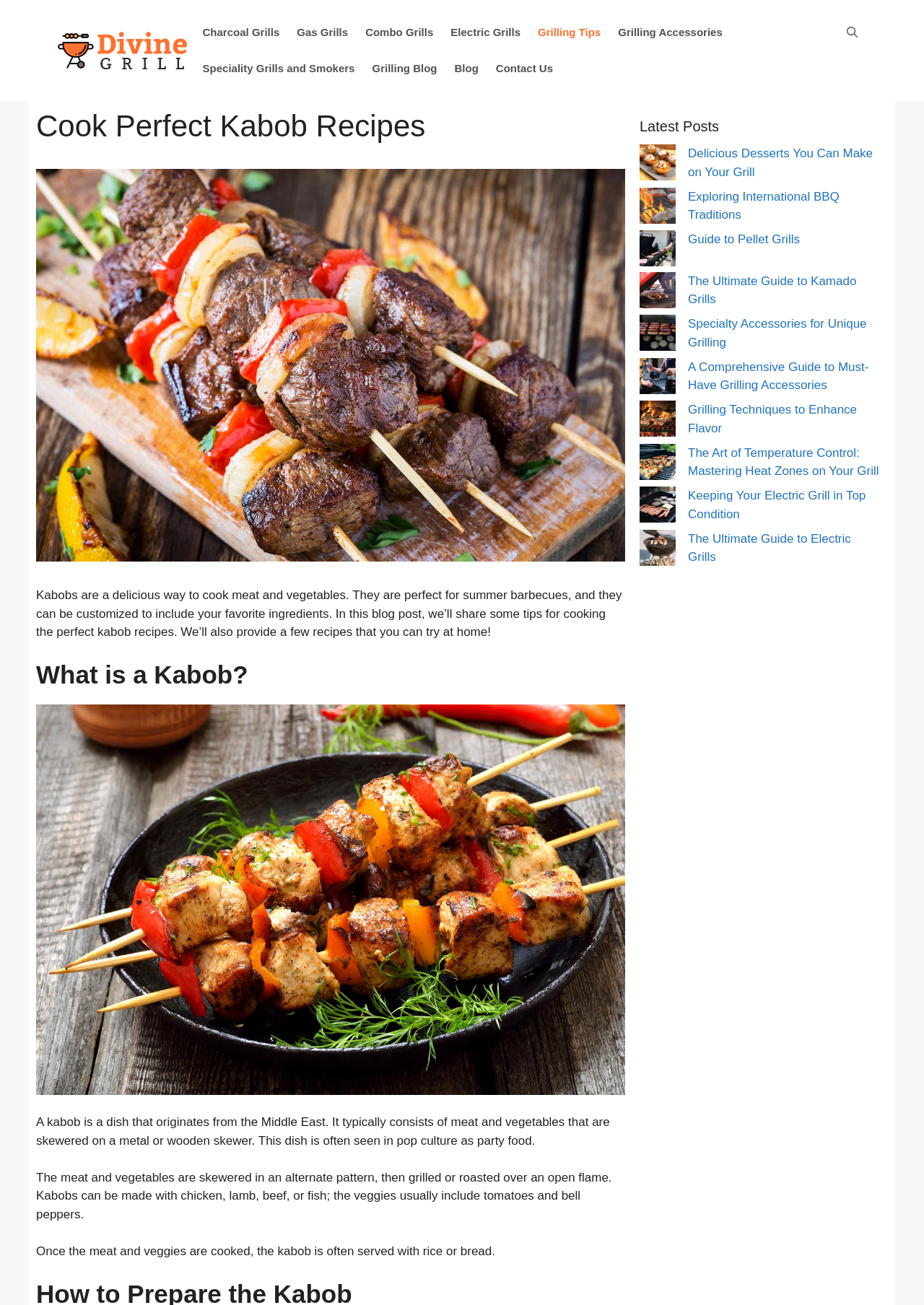Refer to the image and provide an in-depth answer to the question: 
What is the main topic of this blog post?

Based on the content of the webpage, specifically the heading 'Cook Perfect Kabob Recipes' and the text 'Kabobs are a delicious way to cook meat and vegetables...', it is clear that the main topic of this blog post is about kabob recipes.